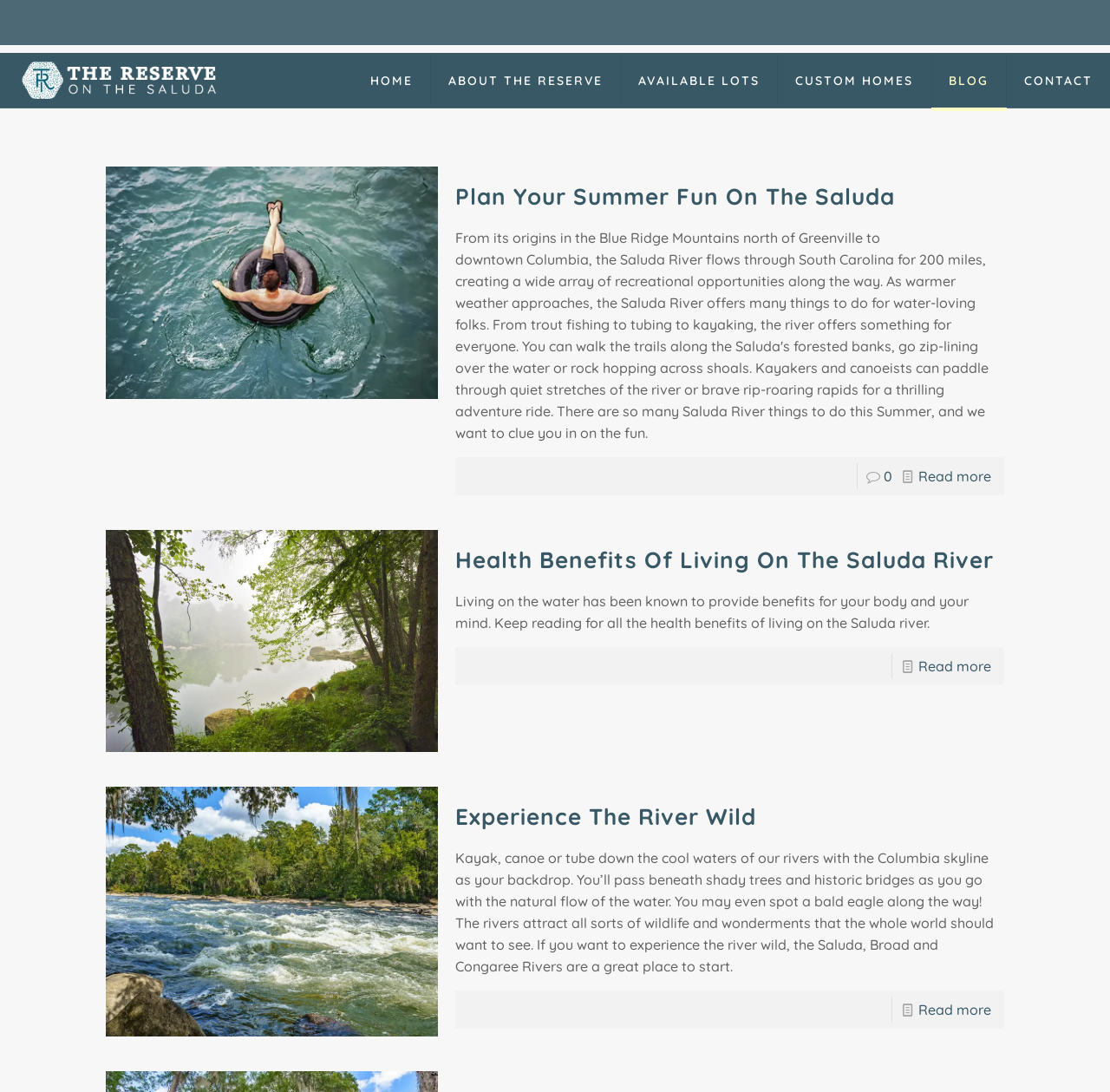Please identify the bounding box coordinates of the region to click in order to complete the task: "Click the HOME link". The coordinates must be four float numbers between 0 and 1, specified as [left, top, right, bottom].

[0.318, 0.048, 0.388, 0.098]